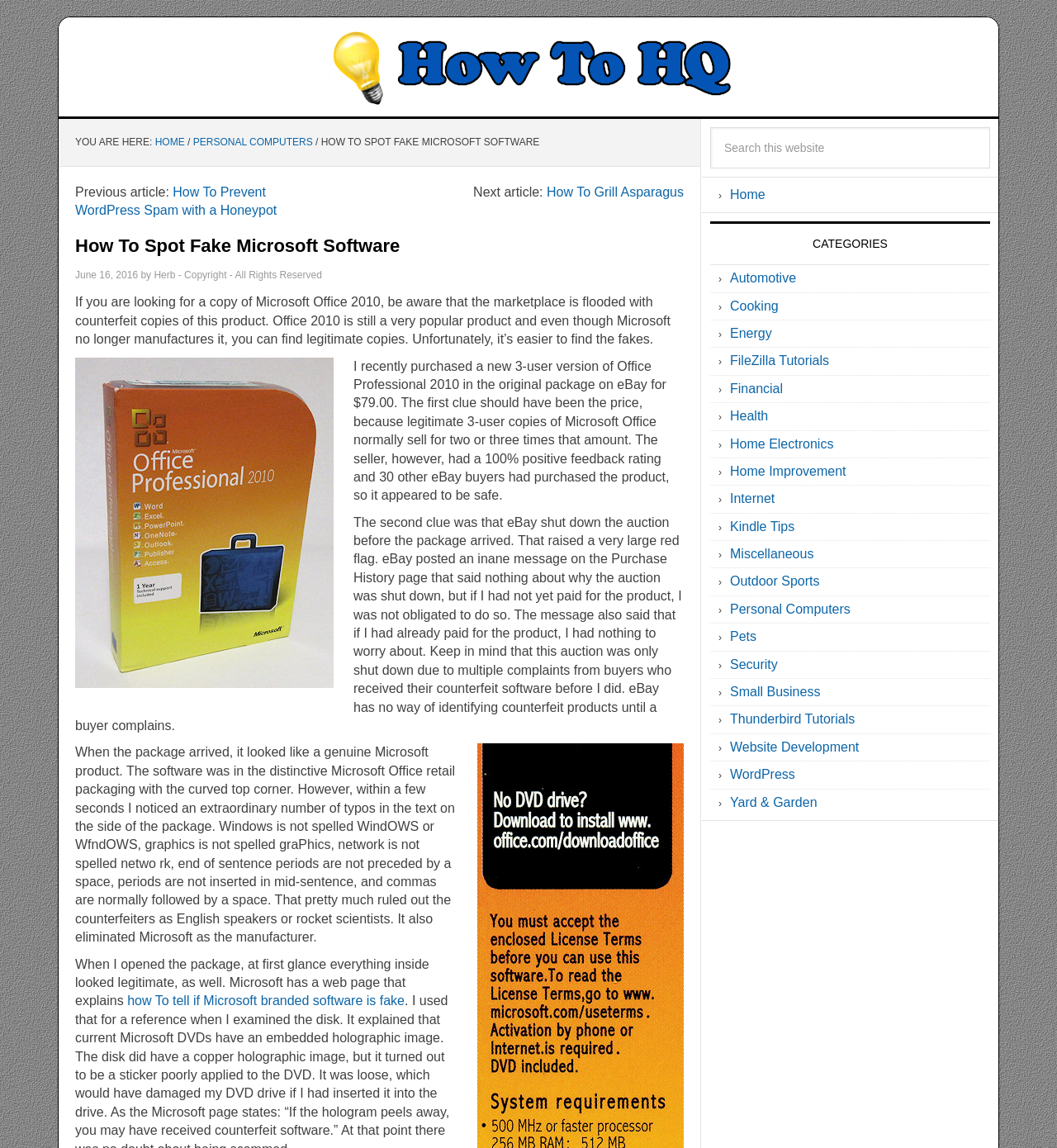Please predict the bounding box coordinates (top-left x, top-left y, bottom-right x, bottom-right y) for the UI element in the screenshot that fits the description: Internet

[0.691, 0.428, 0.733, 0.441]